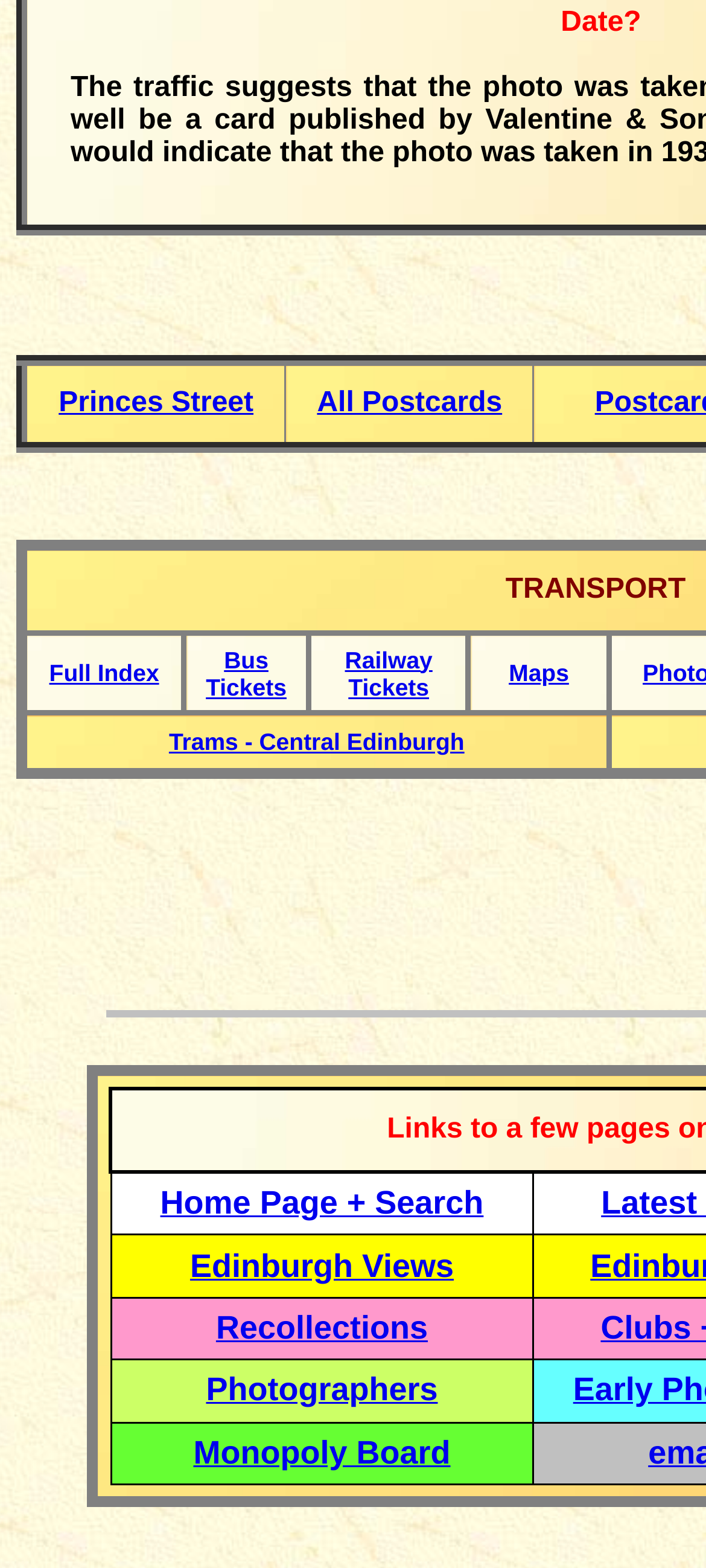Determine the bounding box of the UI element mentioned here: "Edinburgh Views". The coordinates must be in the format [left, top, right, bottom] with values ranging from 0 to 1.

[0.269, 0.795, 0.643, 0.818]